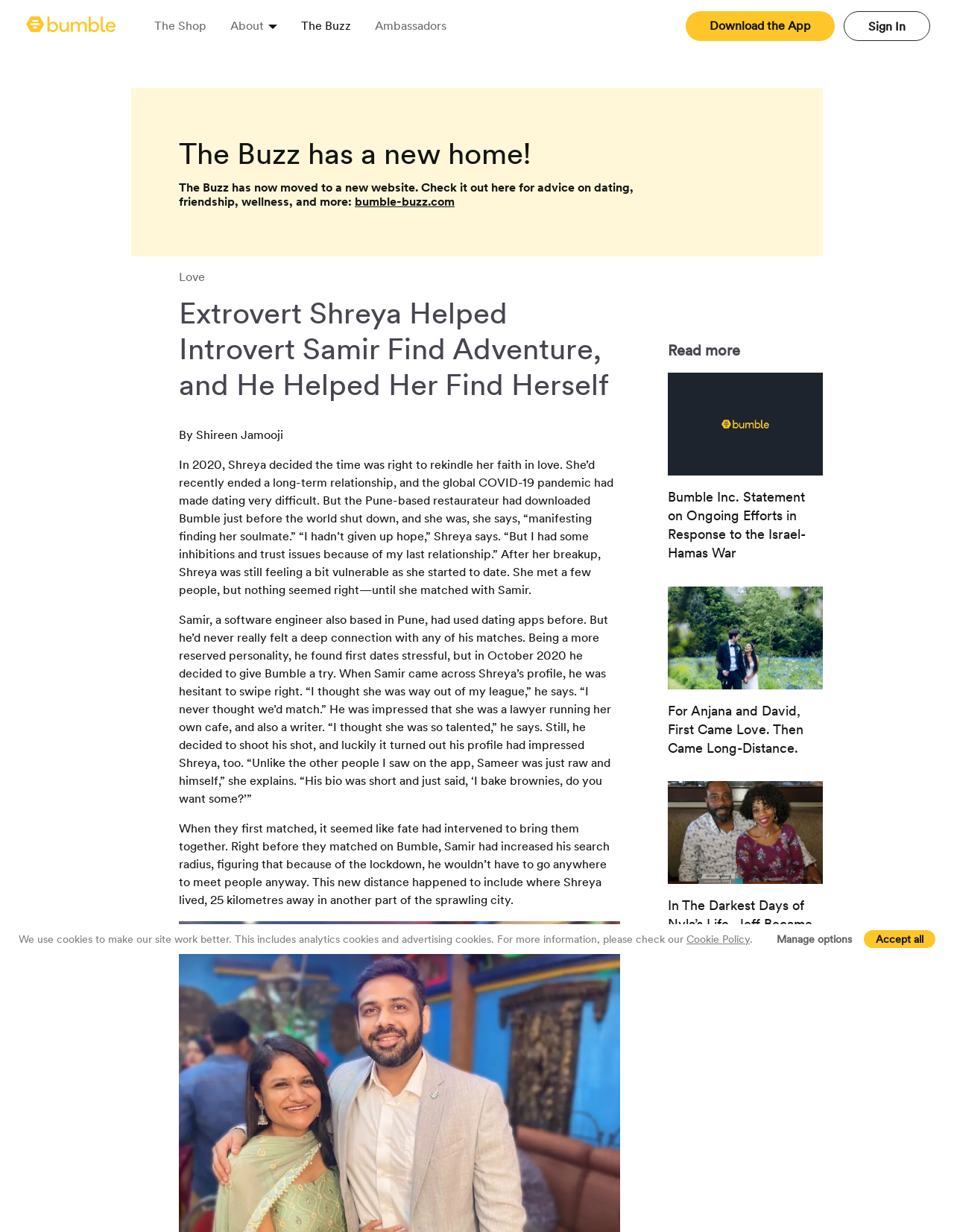Using the webpage screenshot, locate the HTML element that fits the following description and provide its bounding box: "Download the App".

[0.719, 0.009, 0.875, 0.033]